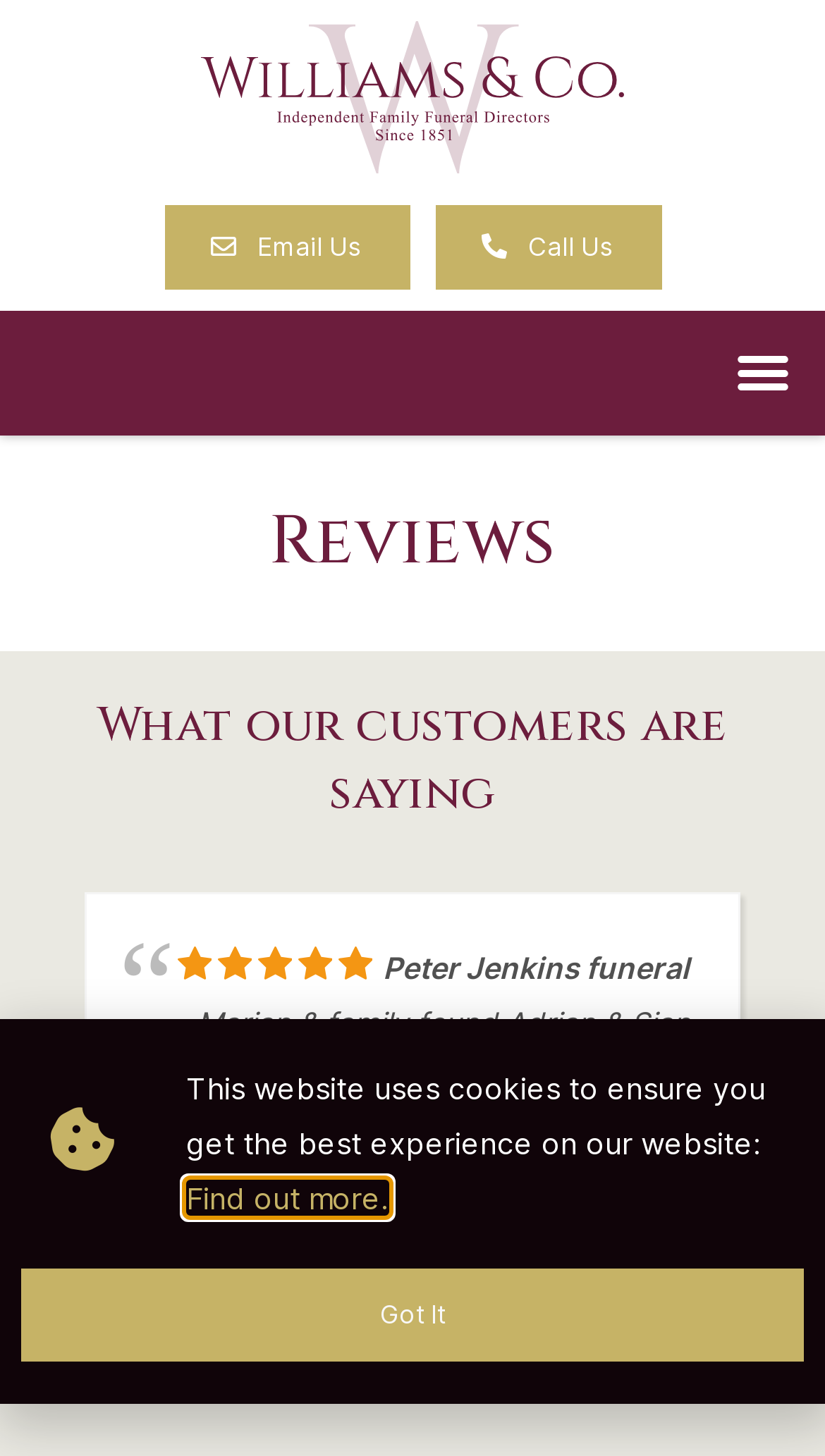Based on the provided description, "Email Us", find the bounding box of the corresponding UI element in the screenshot.

[0.199, 0.141, 0.496, 0.199]